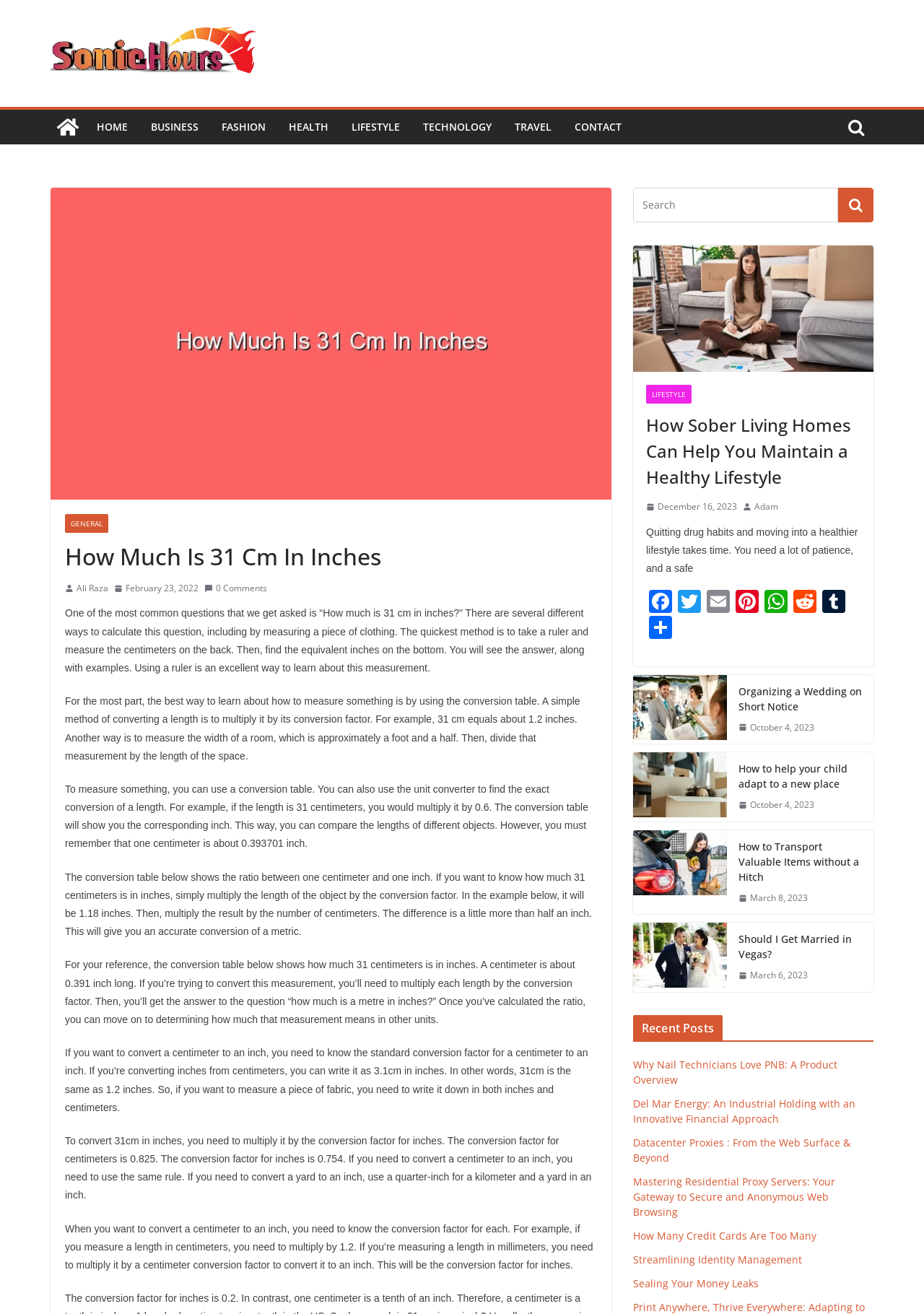Using the element description: "Tweet Tweet on Twitter", determine the bounding box coordinates. The coordinates should be in the format [left, top, right, bottom], with values between 0 and 1.

None